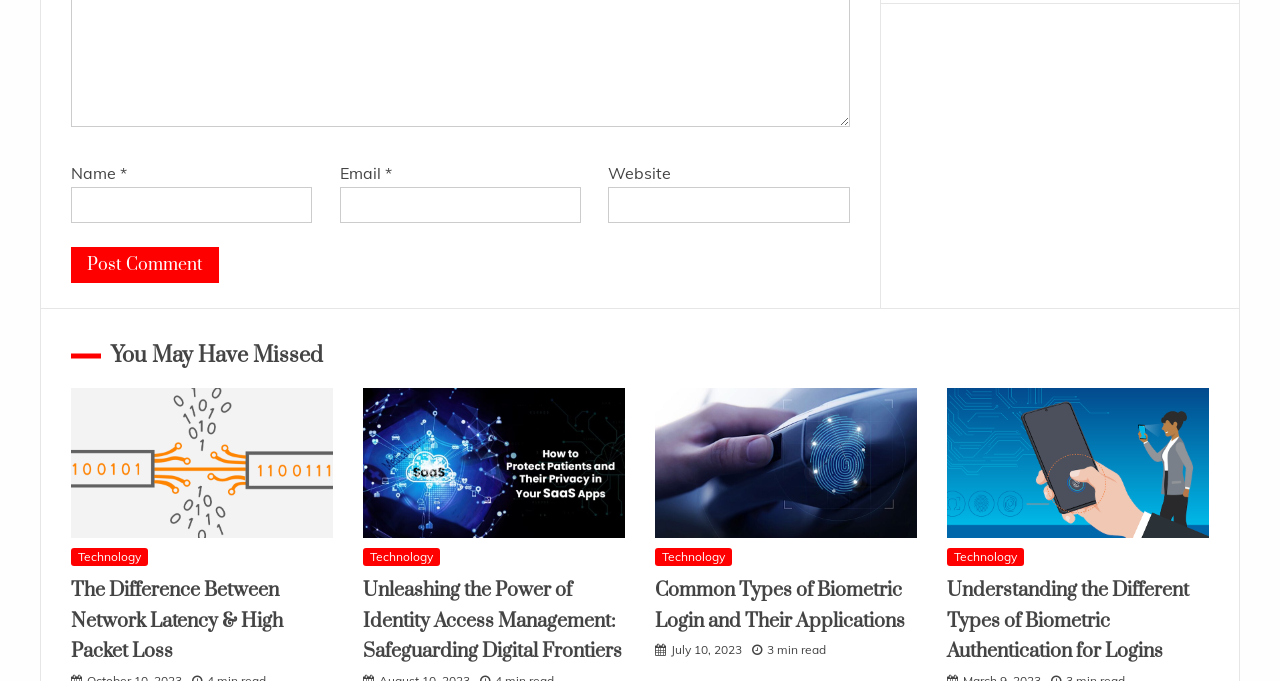Identify and provide the bounding box for the element described by: "parent_node: Name * name="author"".

[0.055, 0.274, 0.244, 0.327]